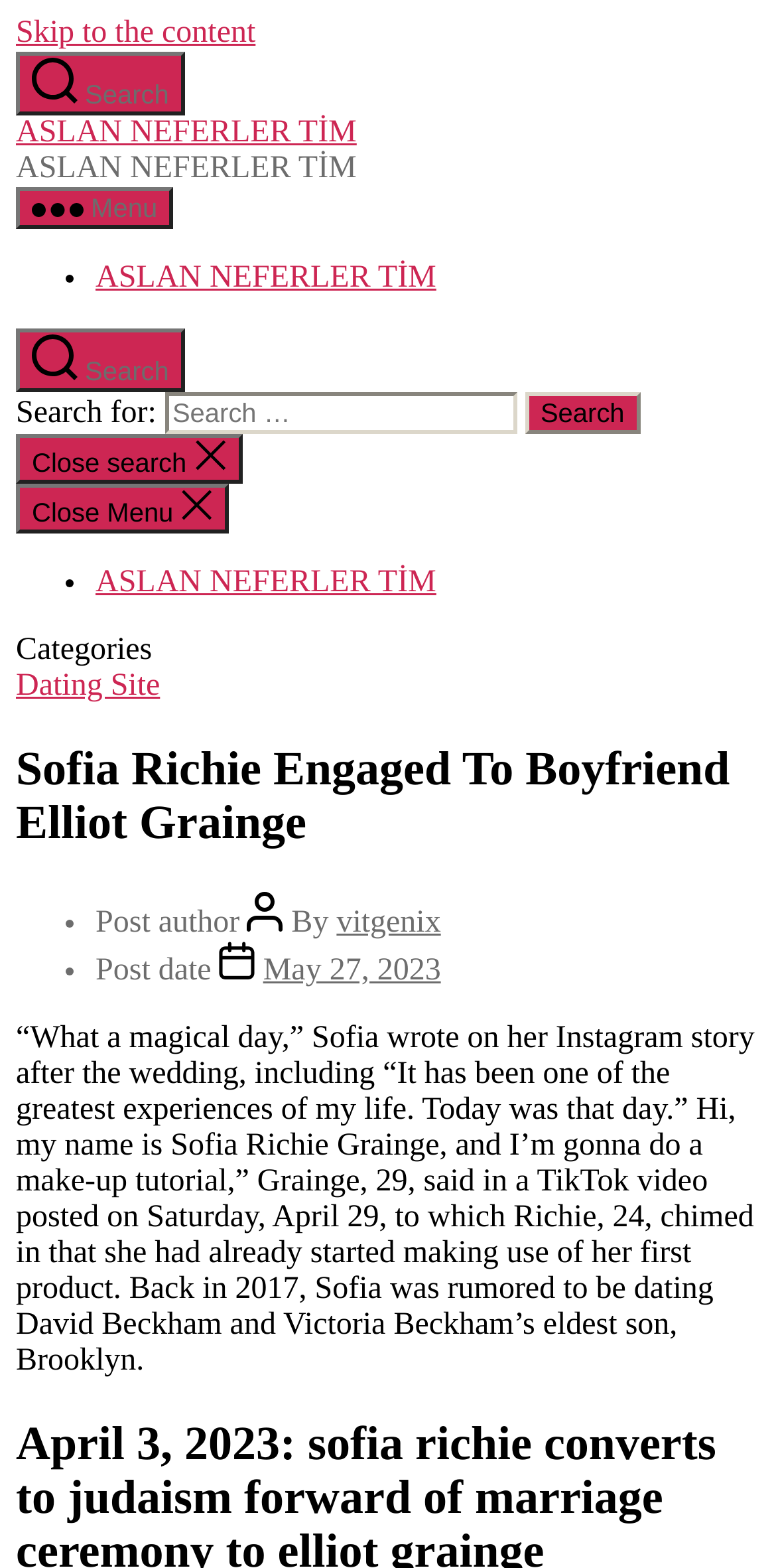Please find the bounding box coordinates of the element that you should click to achieve the following instruction: "Click the 'Close search' button". The coordinates should be presented as four float numbers between 0 and 1: [left, top, right, bottom].

[0.021, 0.277, 0.312, 0.309]